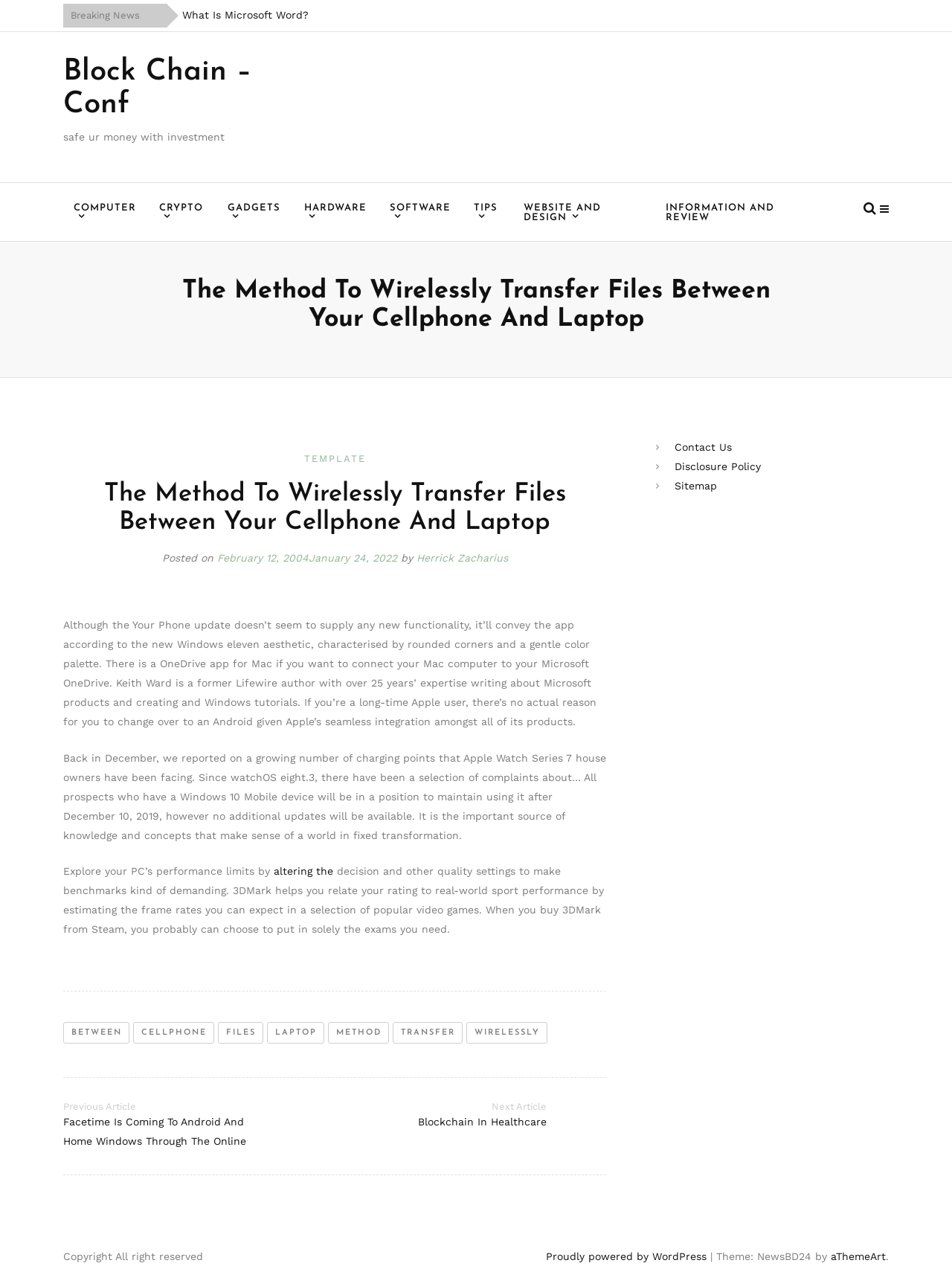Find the bounding box coordinates of the element to click in order to complete this instruction: "Explore the 'Website and Design' menu". The bounding box coordinates must be four float numbers between 0 and 1, denoted as [left, top, right, bottom].

[0.54, 0.152, 0.689, 0.183]